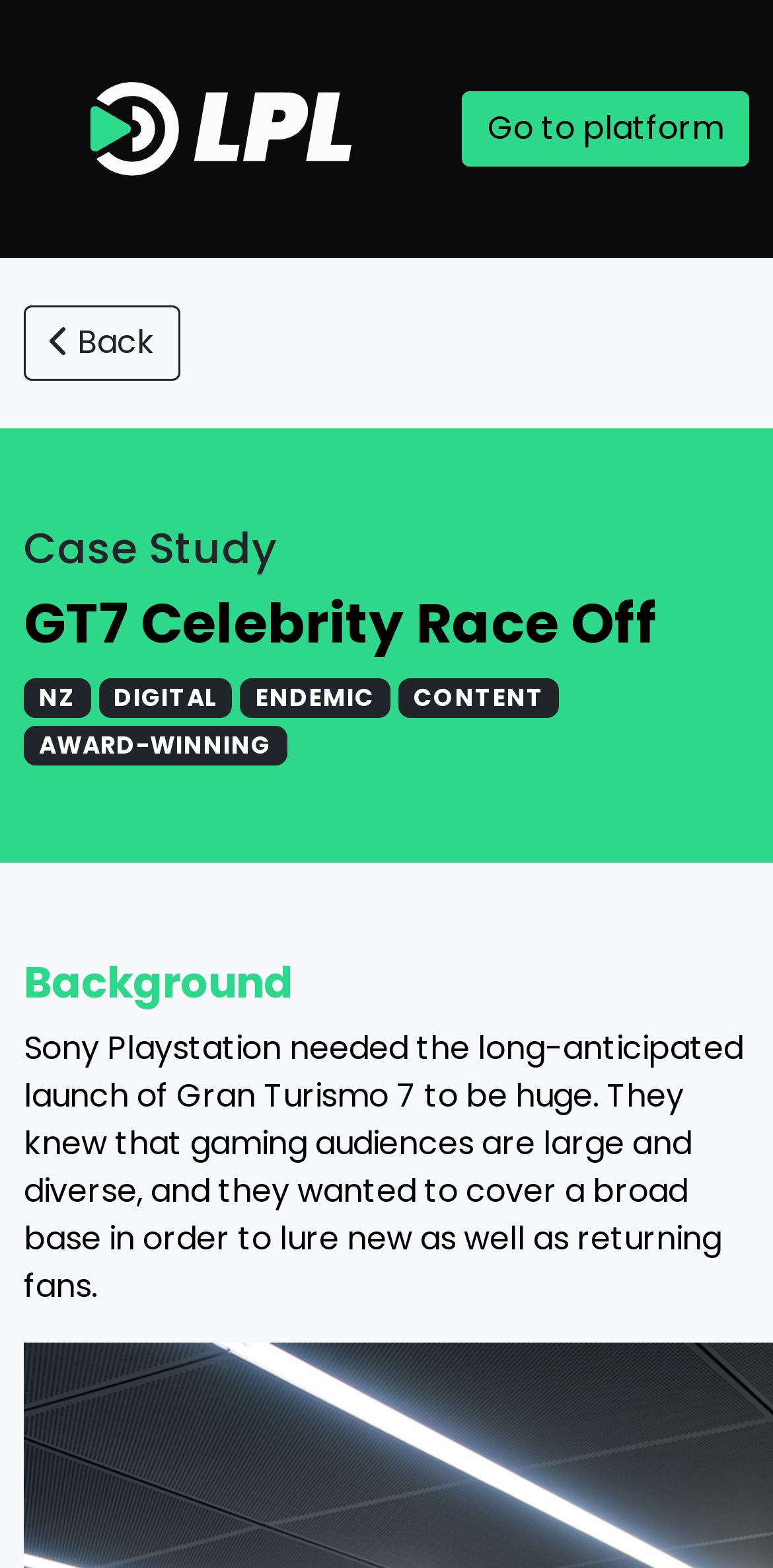Based on the element description Back, identify the bounding box of the UI element in the given webpage screenshot. The coordinates should be in the format (top-left x, top-left y, bottom-right x, bottom-right y) and must be between 0 and 1.

[0.031, 0.195, 0.233, 0.243]